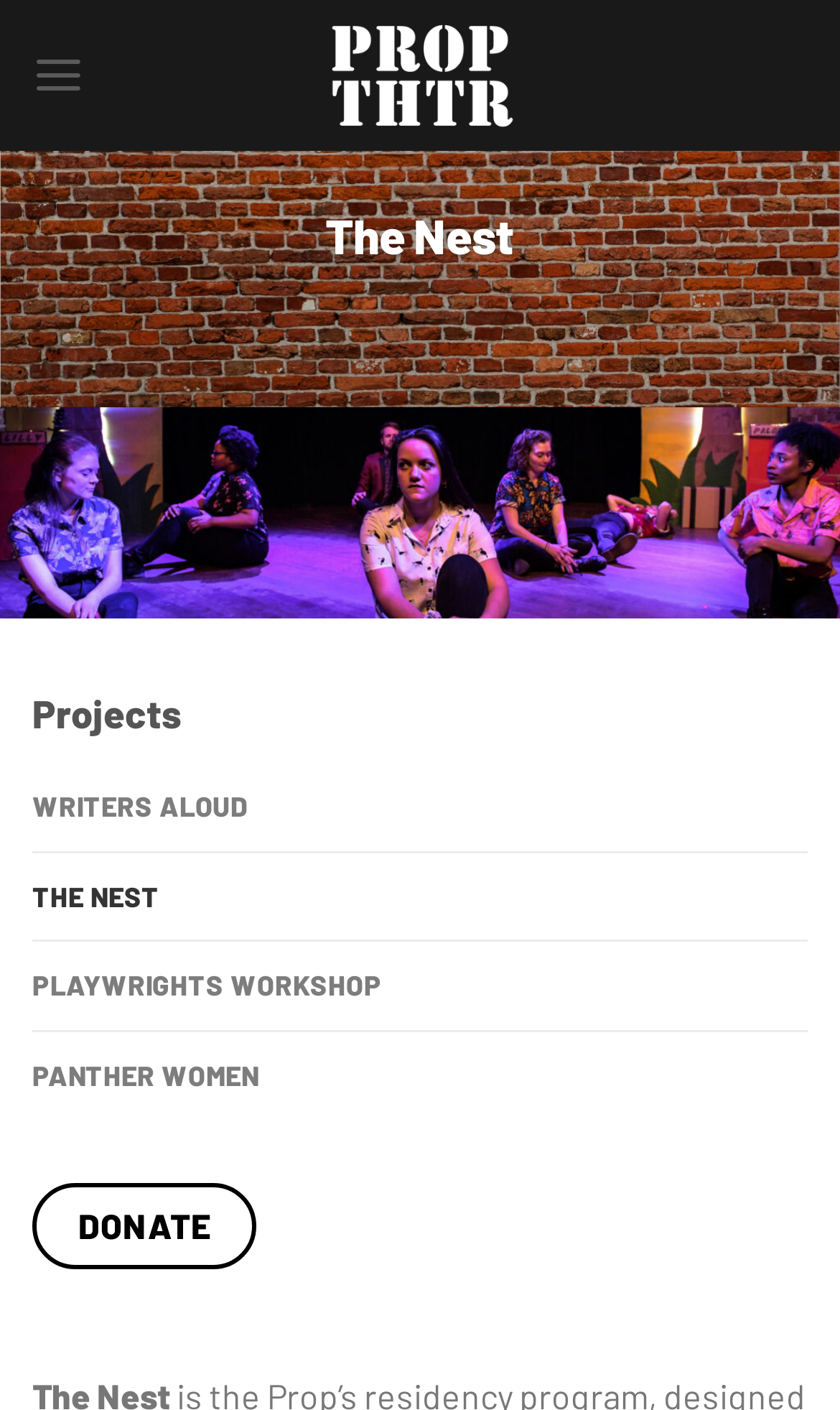Please specify the bounding box coordinates of the clickable region to carry out the following instruction: "Learn about IRENA membership". The coordinates should be four float numbers between 0 and 1, in the format [left, top, right, bottom].

None